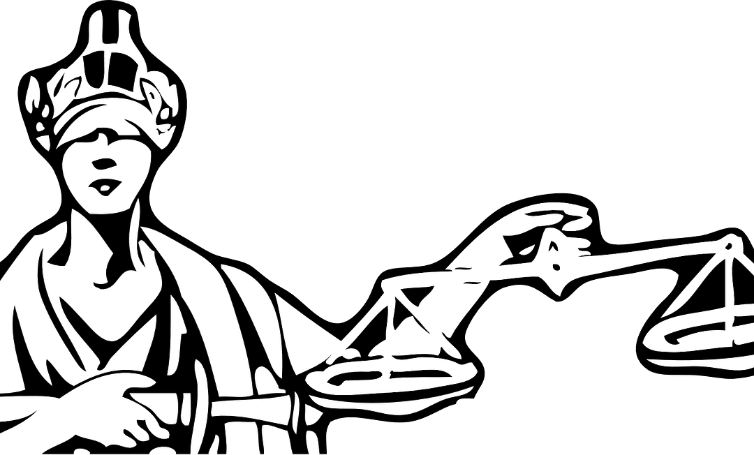Using the image as a reference, answer the following question in as much detail as possible:
What principles is Lady Justice associated with?

Lady Justice is an iconic figure often associated with the principles of law, justice, and equality, making it a fitting visual for topics related to legal proceedings and the judicial system.